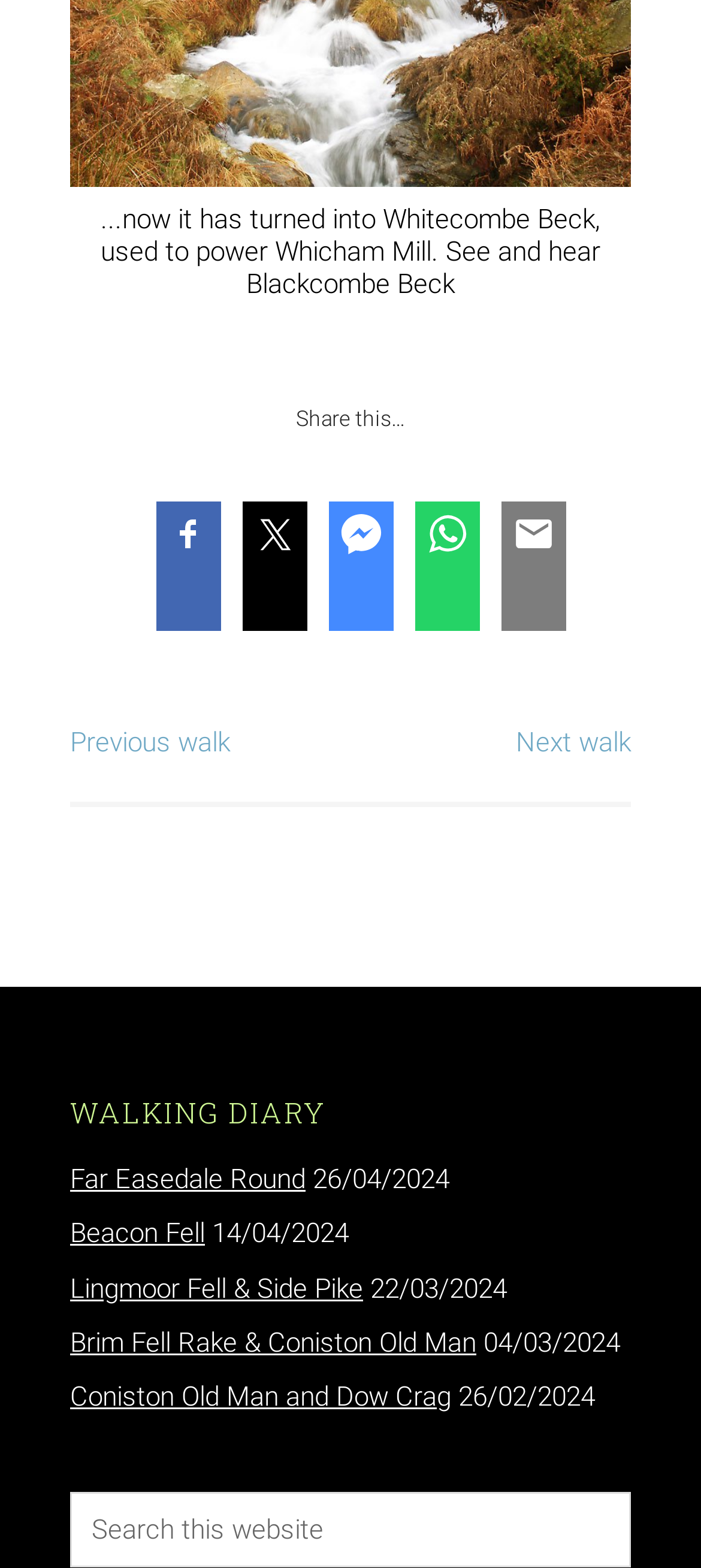For the given element description Previous walk, determine the bounding box coordinates of the UI element. The coordinates should follow the format (top-left x, top-left y, bottom-right x, bottom-right y) and be within the range of 0 to 1.

[0.1, 0.464, 0.328, 0.484]